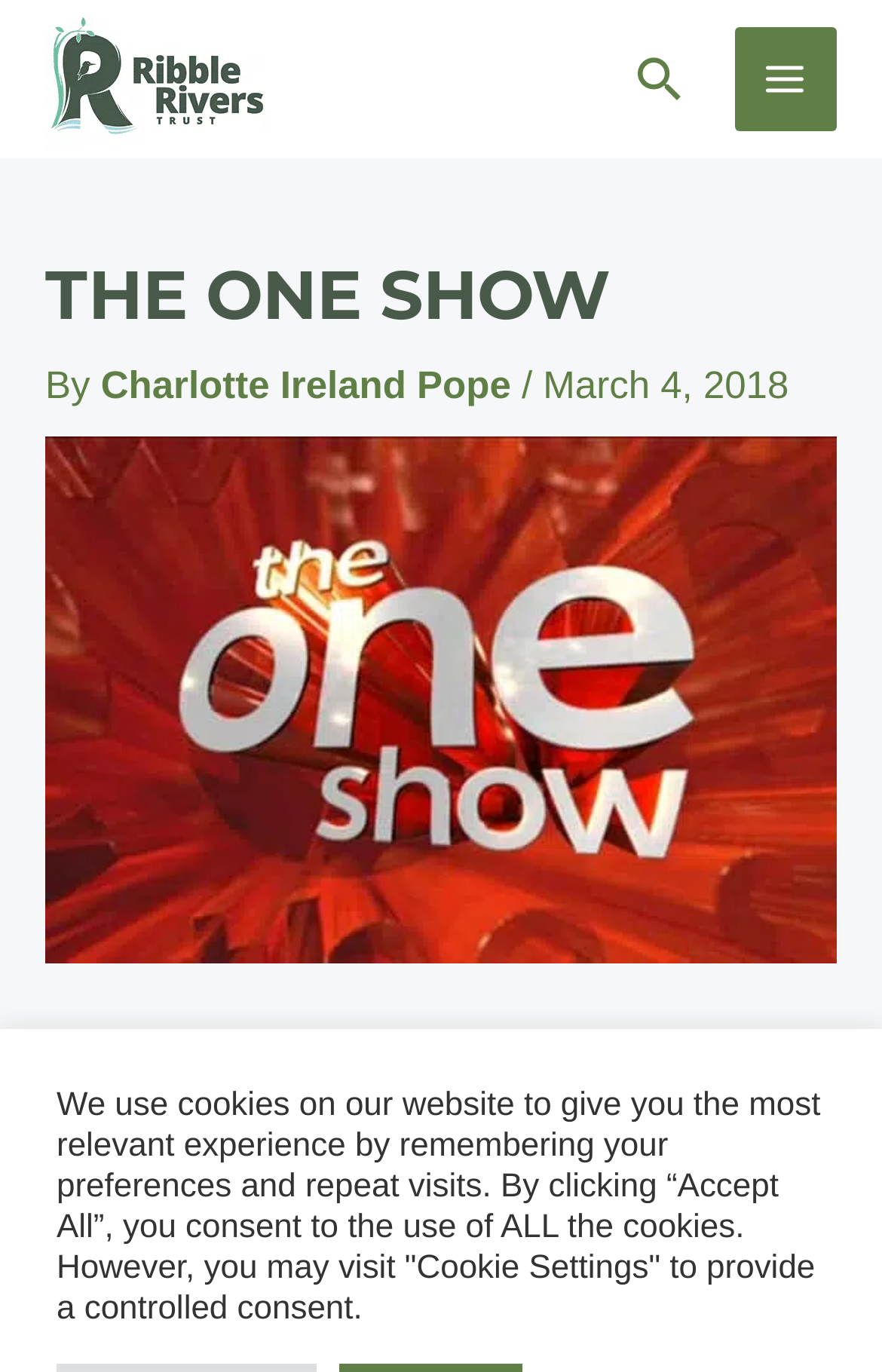Please provide a comprehensive answer to the question based on the screenshot: What is the topic discussed by Ribble Rivers Trust on The One Show?

I found the answer by reading the static text element that describes the content of the webpage, which mentions that Ribble Rivers Trust talked about water quality testing and solutions to common pollution problems on The One Show.